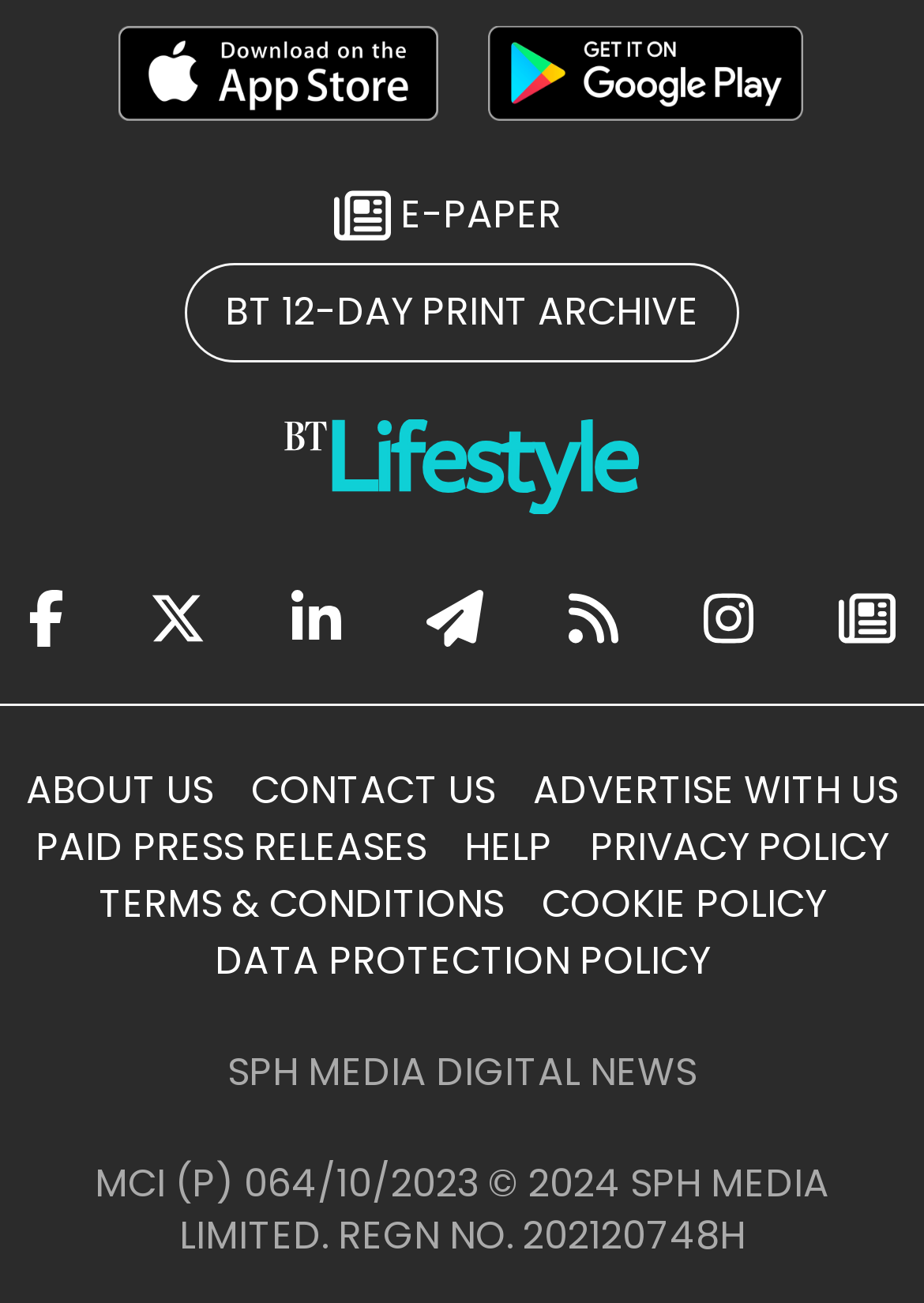Based on the visual content of the image, answer the question thoroughly: What is the copyright year of the webpage?

The static text 'MCI (P) 064/10/2023 © 2024 SPH MEDIA LIMITED. REGN NO. 202120748H' is present on the webpage, which indicates that the copyright year is 2024.